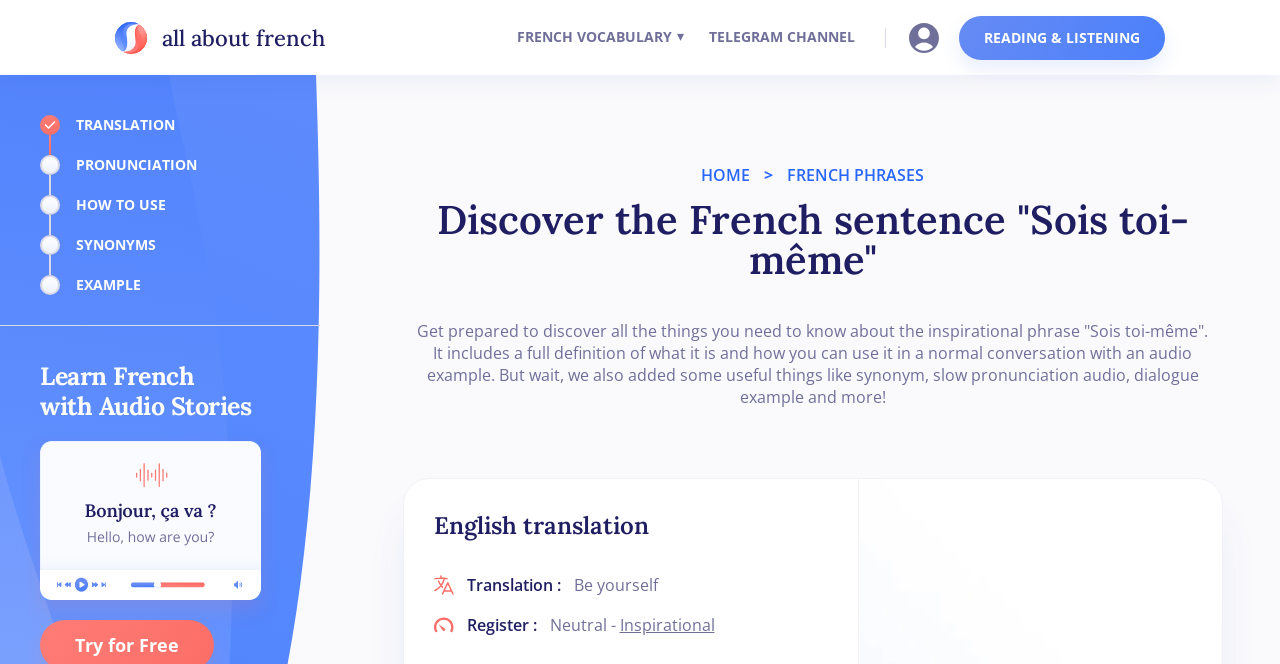What is the text of the webpage's headline?

Discover the French sentence "Sois toi-même"
